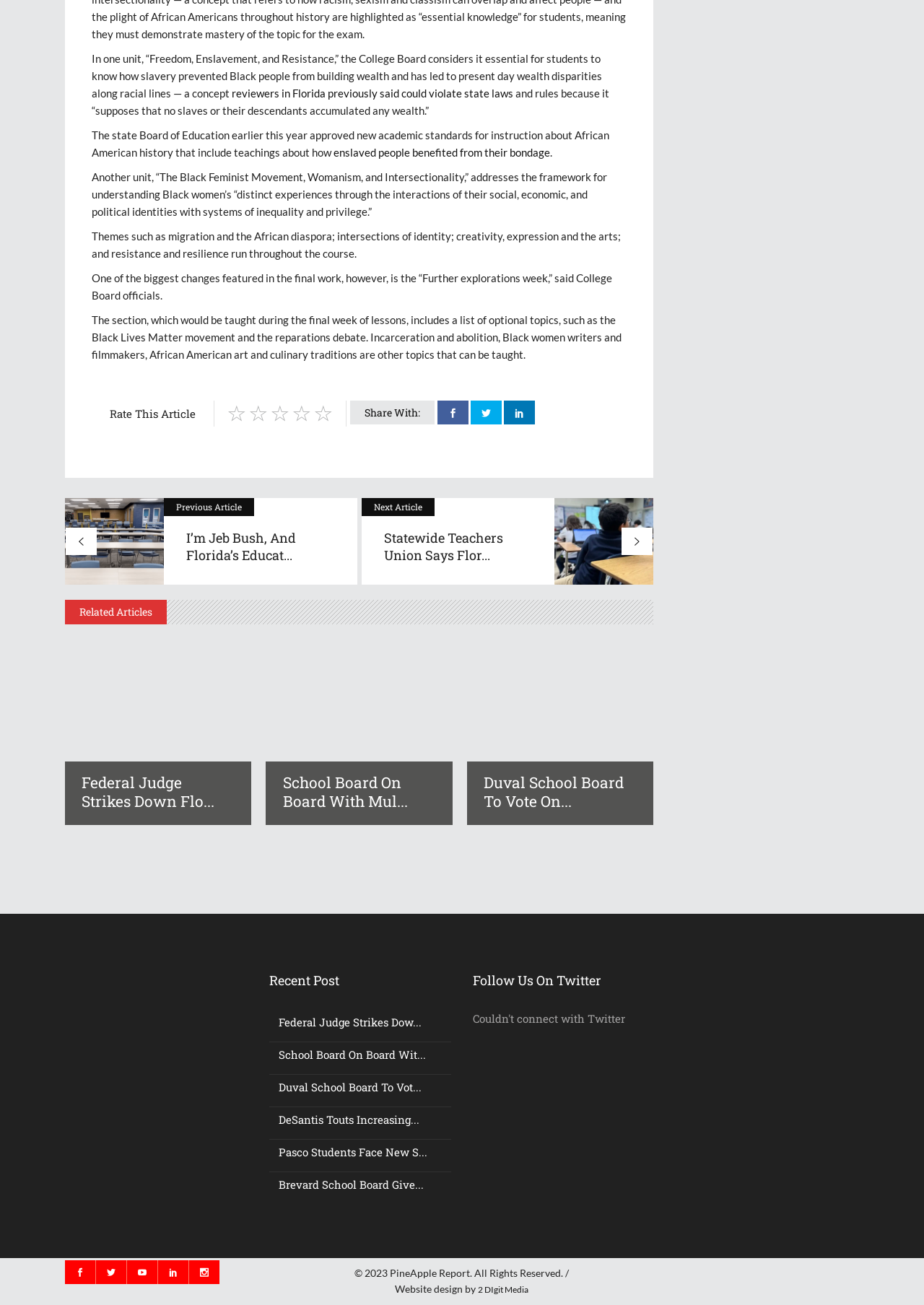Locate the bounding box coordinates of the clickable region necessary to complete the following instruction: "Click on the 'Previous Article' link". Provide the coordinates in the format of four float numbers between 0 and 1, i.e., [left, top, right, bottom].

[0.07, 0.382, 0.386, 0.448]